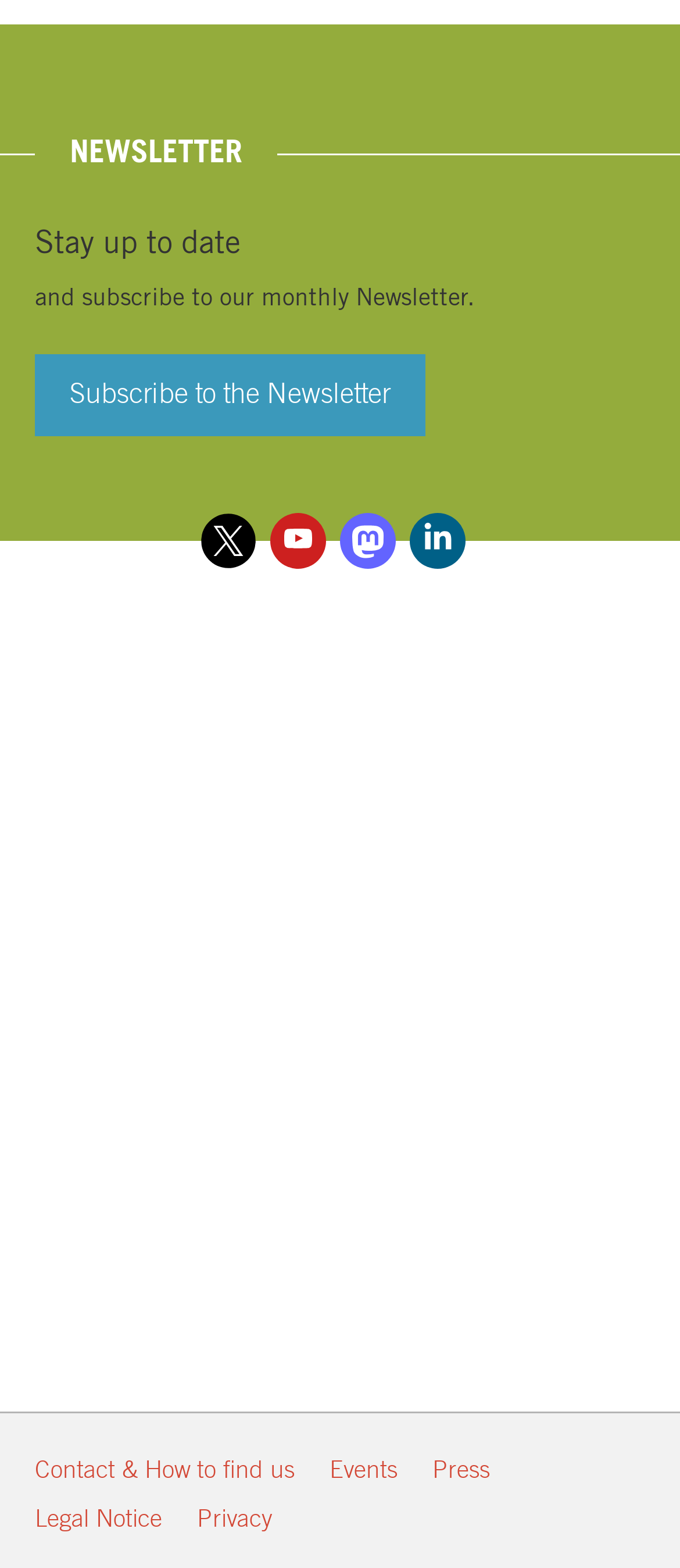Please determine the bounding box coordinates of the area that needs to be clicked to complete this task: 'View the Research Institute for Sustainability Helmholtz Centre Potsdam logo'. The coordinates must be four float numbers between 0 and 1, formatted as [left, top, right, bottom].

[0.051, 0.465, 0.949, 0.483]